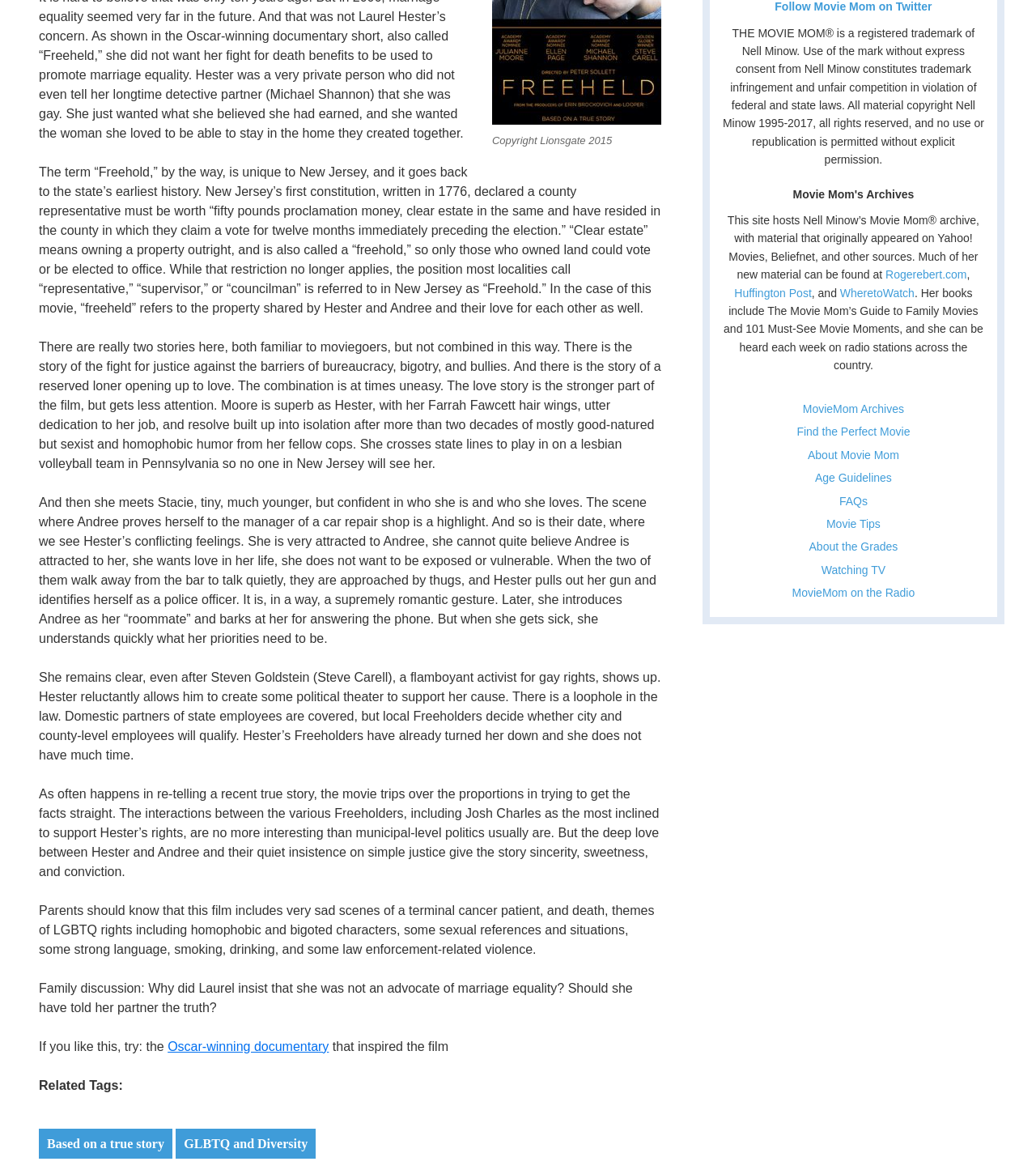Refer to the element description Based on a true story and identify the corresponding bounding box in the screenshot. Format the coordinates as (top-left x, top-left y, bottom-right x, bottom-right y) with values in the range of 0 to 1.

[0.038, 0.964, 0.166, 0.99]